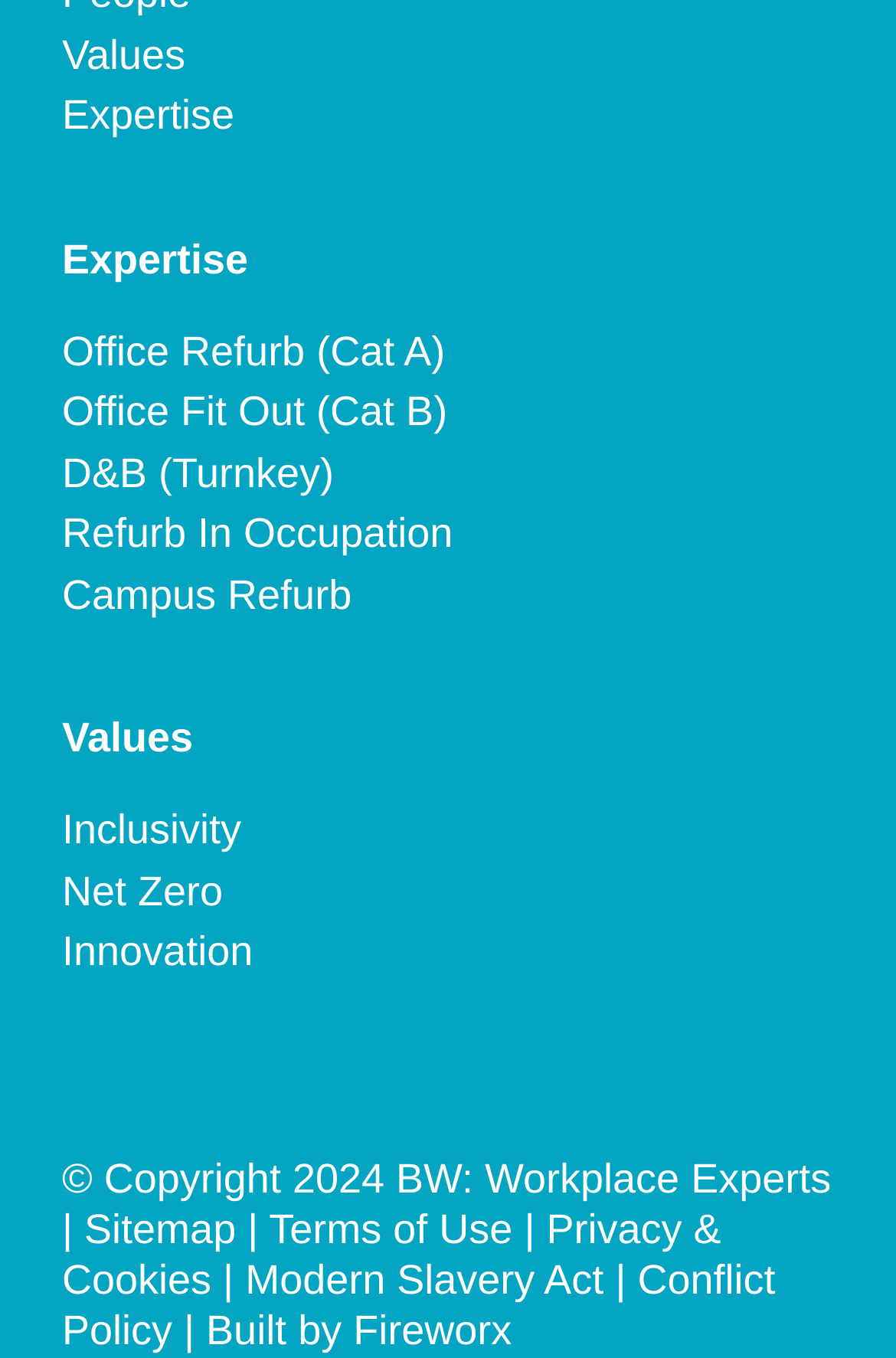What is the copyright year of the webpage?
Use the image to answer the question with a single word or phrase.

2024